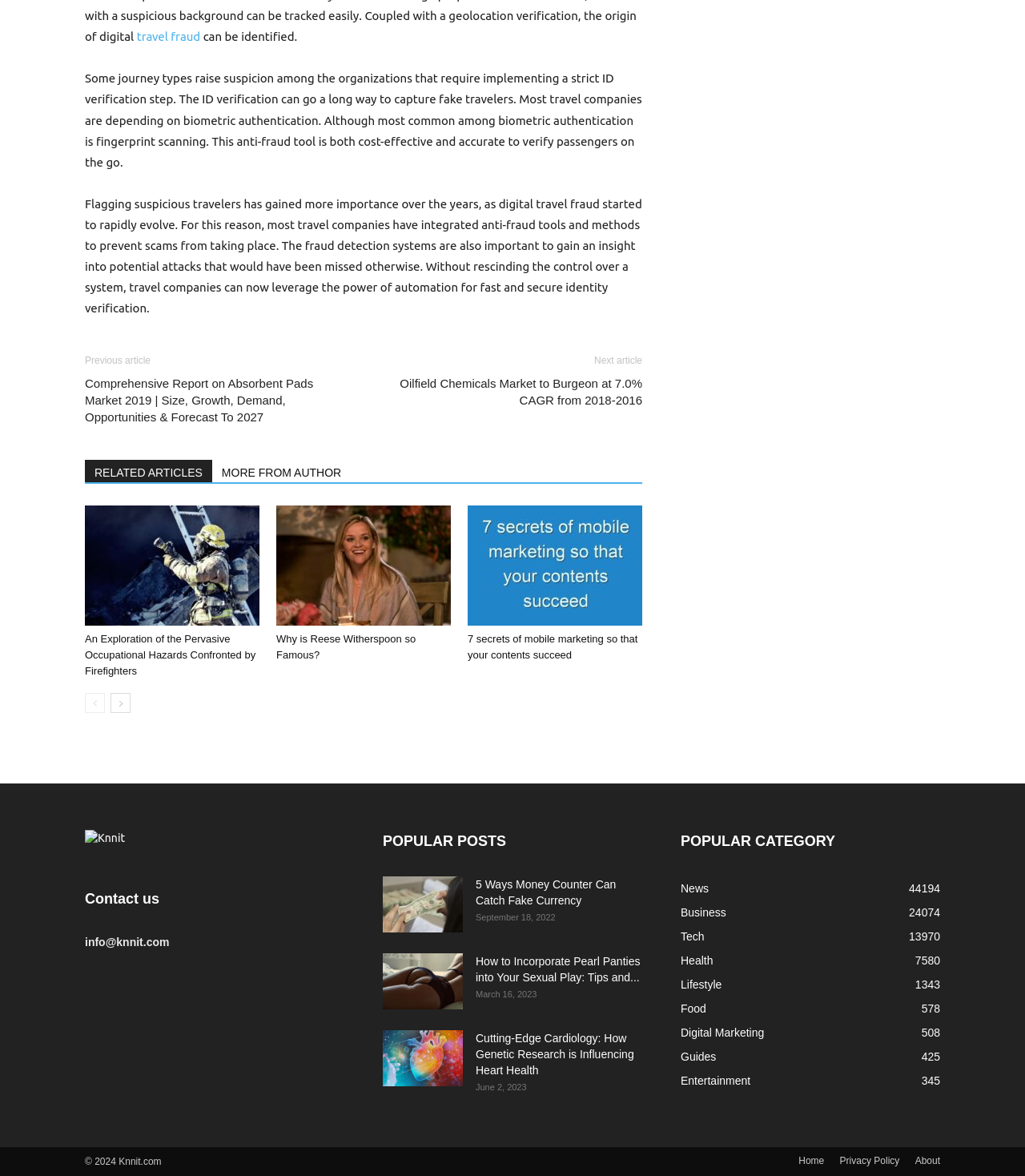Pinpoint the bounding box coordinates of the element that must be clicked to accomplish the following instruction: "Visit 'An Exploration of the Pervasive Occupational Hazards Confronted by Firefighters'". The coordinates should be in the format of four float numbers between 0 and 1, i.e., [left, top, right, bottom].

[0.083, 0.43, 0.253, 0.532]